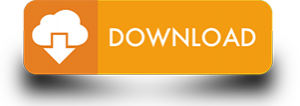Please look at the image and answer the question with a detailed explanation: Where is the download button positioned on the webpage?

The download button is strategically placed at a central location on the webpage, making it easily accessible and prominent, which emphasizes the goal of facilitating a straightforward download experience for potential users interested in the photo editing application.